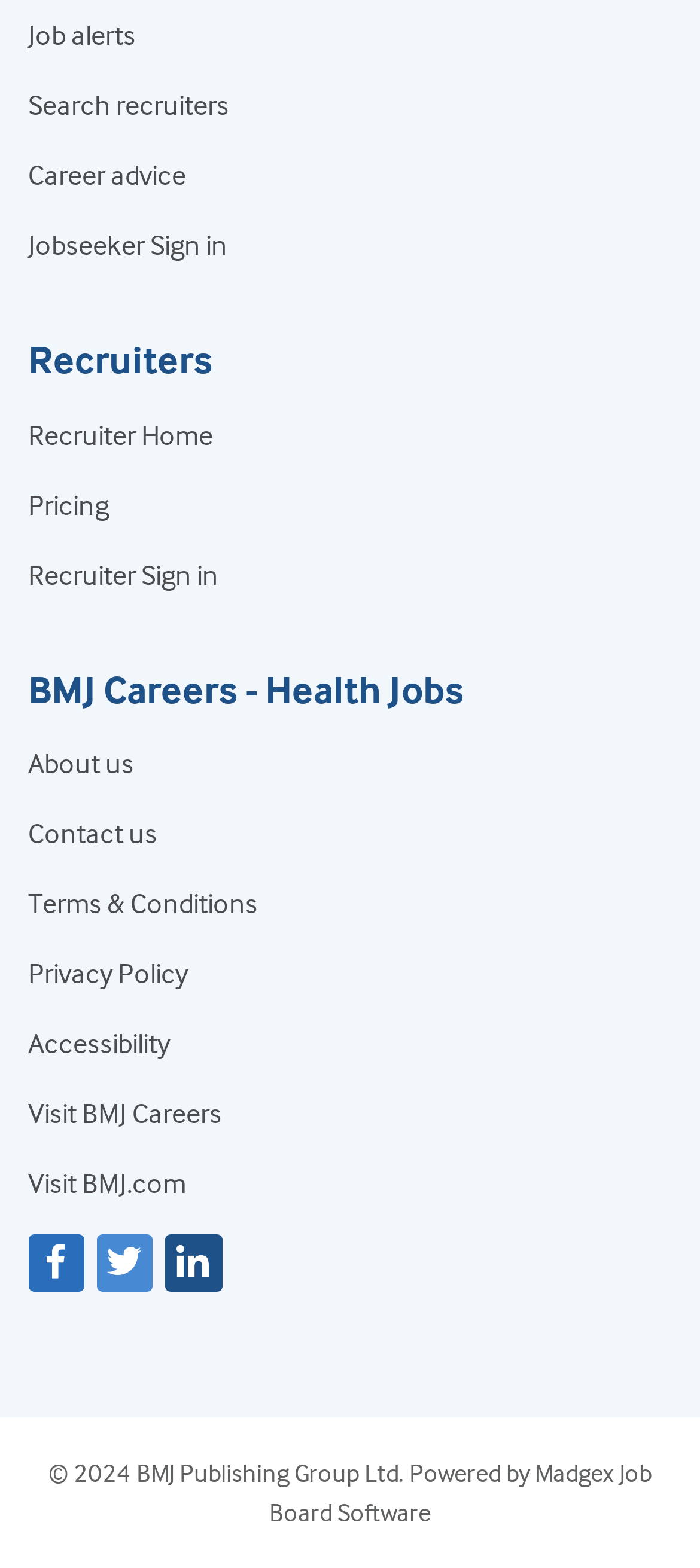What is the year of copyright for the website?
Please look at the screenshot and answer using one word or phrase.

2024